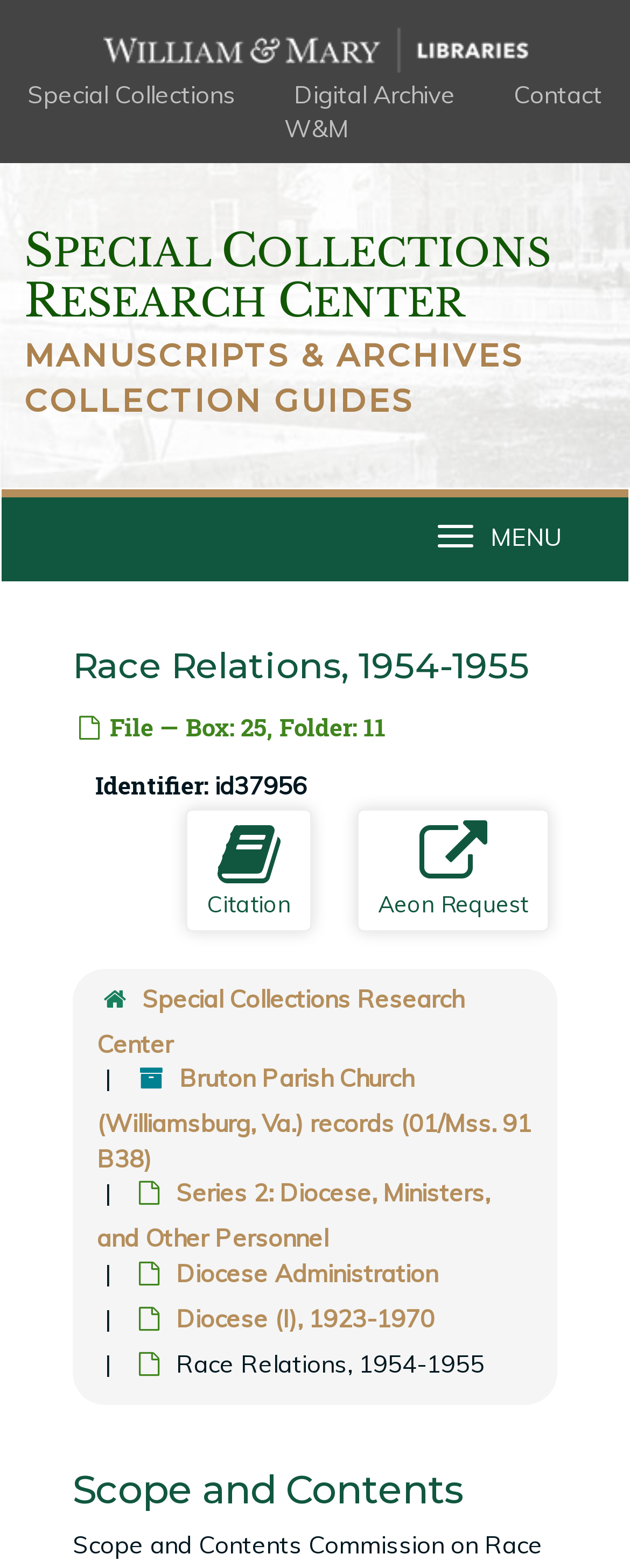Refer to the element description W&M and identify the corresponding bounding box in the screenshot. Format the coordinates as (top-left x, top-left y, bottom-right x, bottom-right y) with values in the range of 0 to 1.

[0.413, 0.071, 0.592, 0.094]